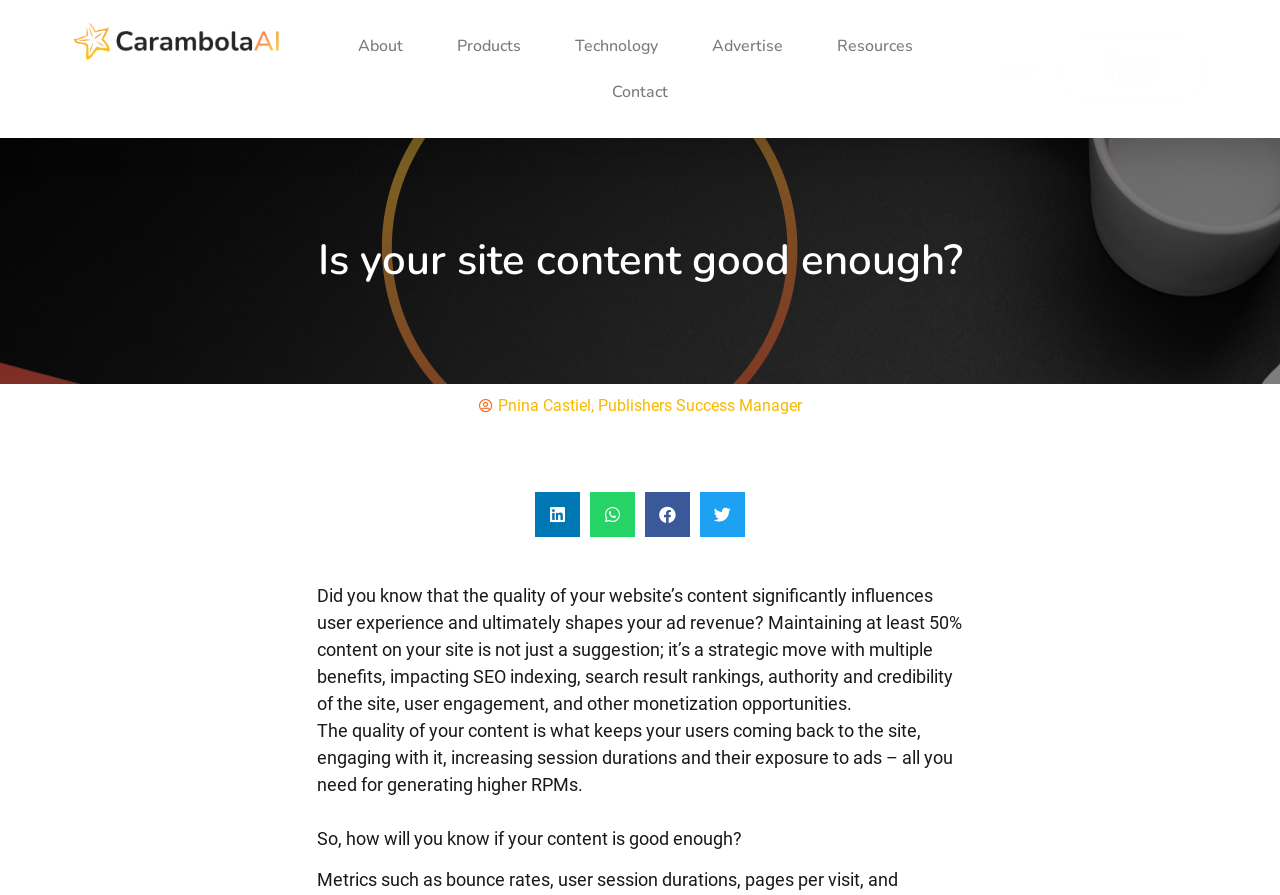Given the element description "Book a Demo", identify the bounding box of the corresponding UI element.

[0.826, 0.04, 0.942, 0.114]